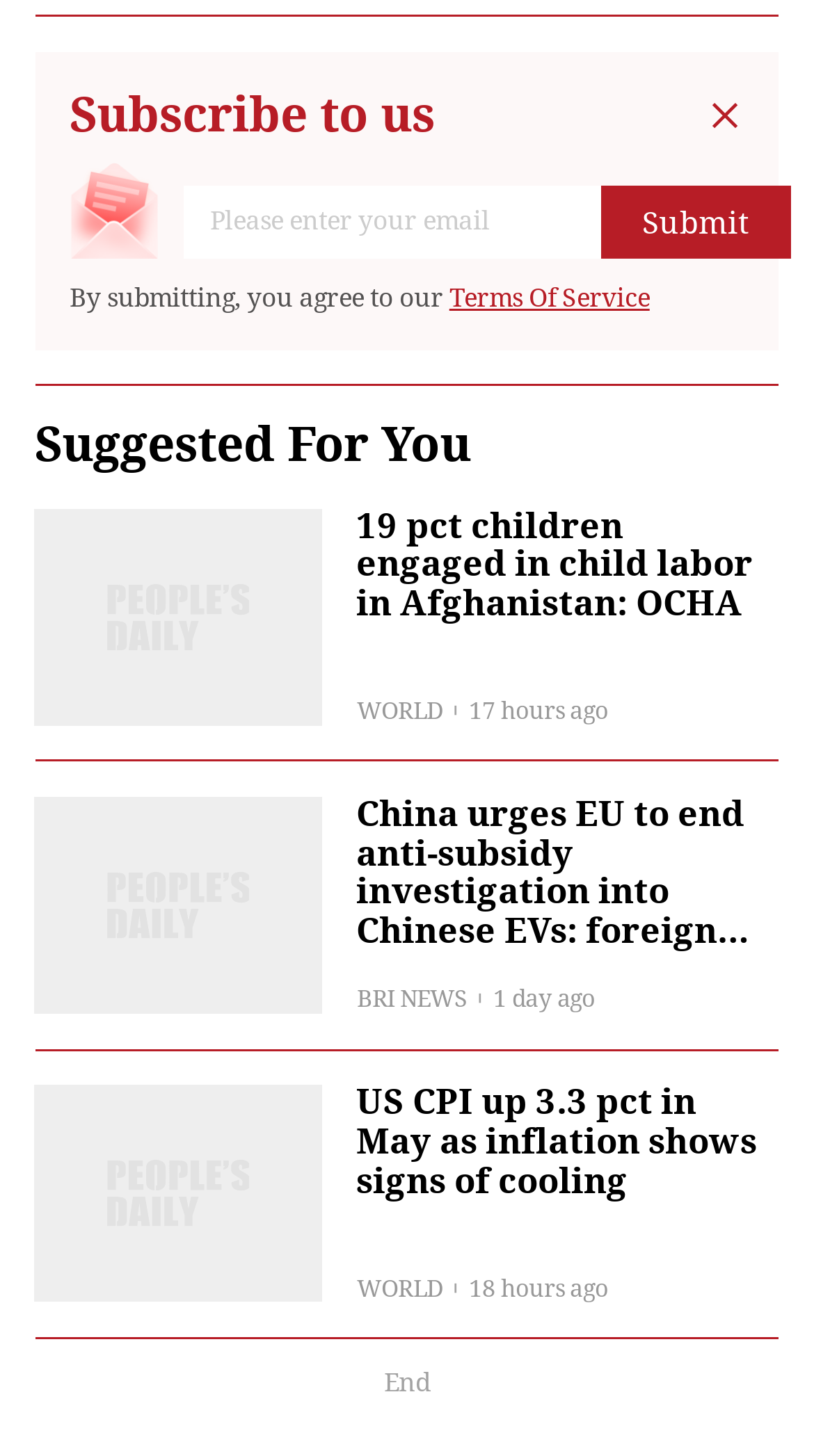What type of content is suggested for the user?
Refer to the image and give a detailed answer to the question.

The section labeled 'Suggested For You' contains news headlines and timestamps, suggesting that the website is recommending news articles to the user.